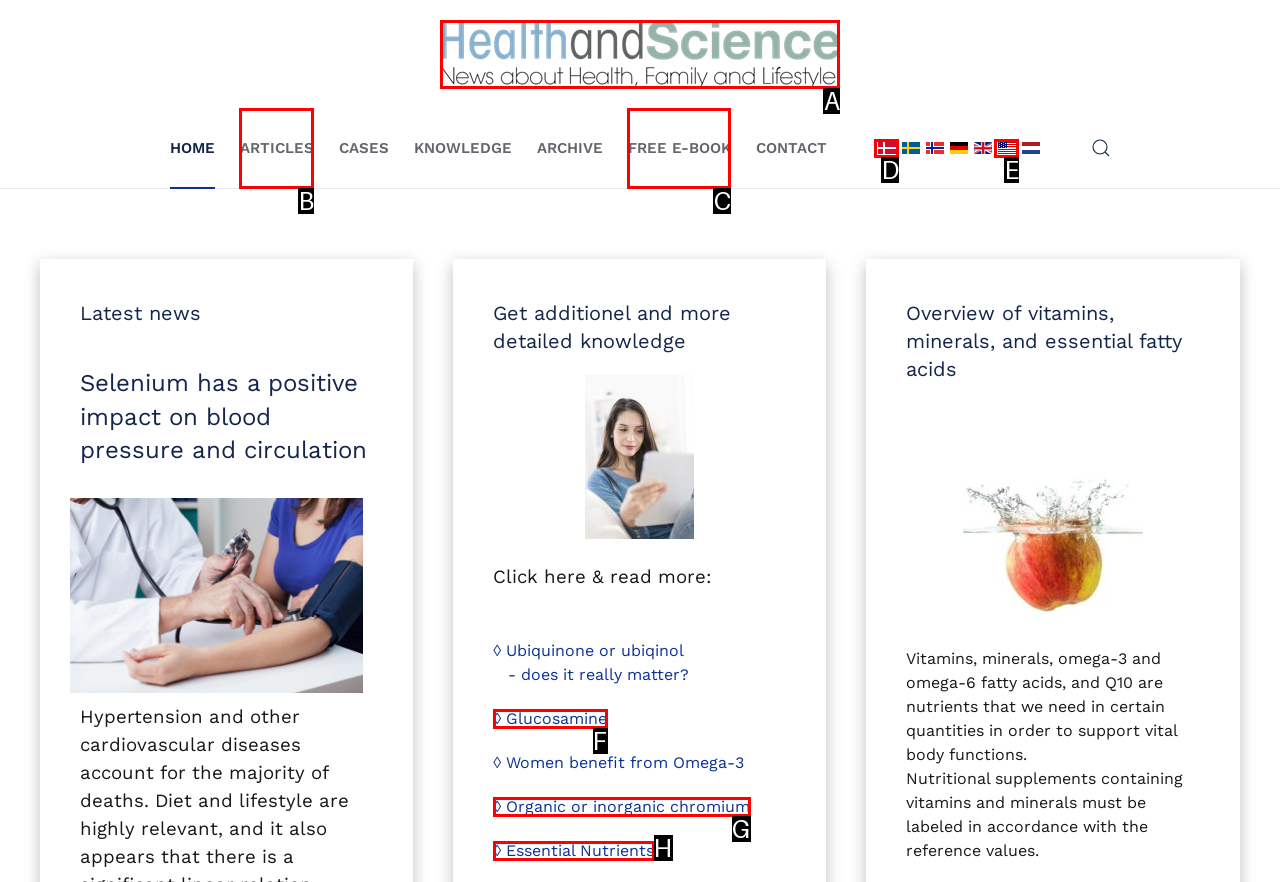Select the HTML element that fits the following description: ◊ Essential Nutrients
Provide the letter of the matching option.

H